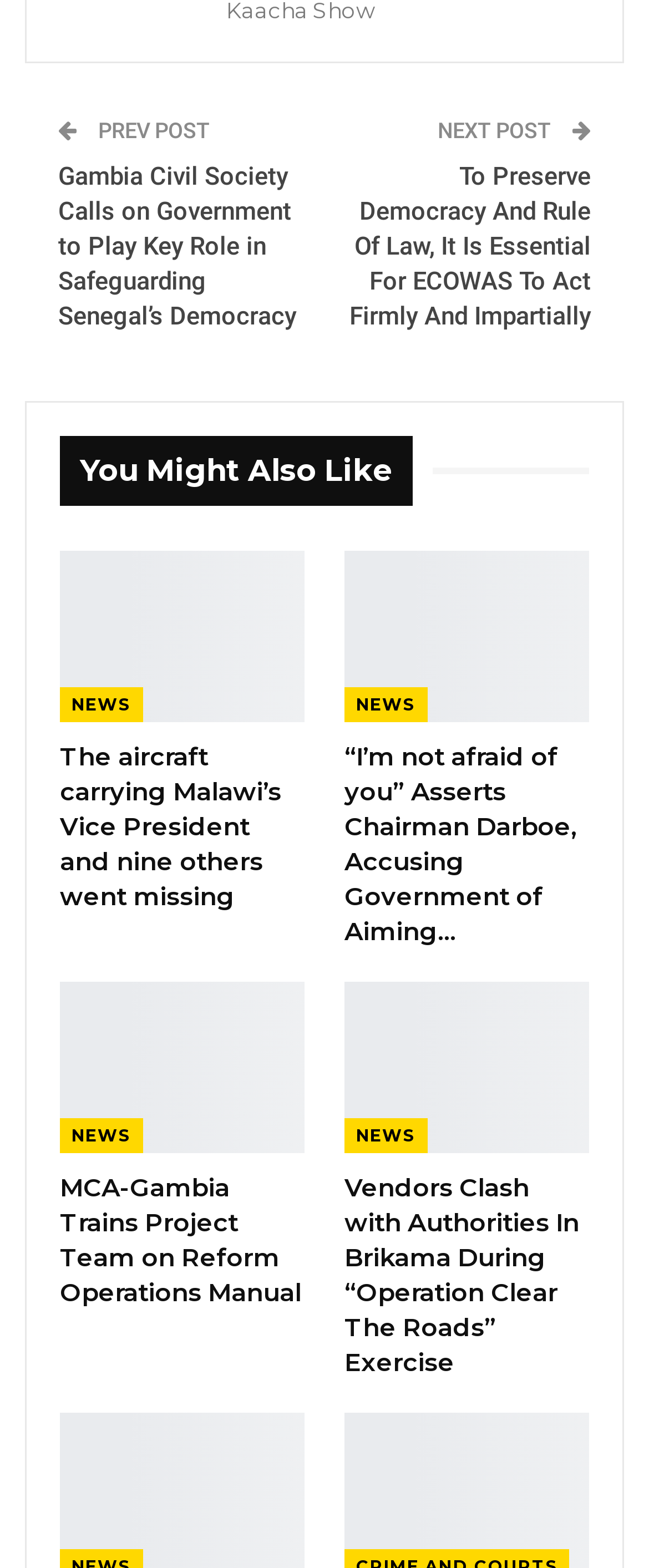Given the description "You might also like", provide the bounding box coordinates of the corresponding UI element.

[0.092, 0.291, 0.667, 0.311]